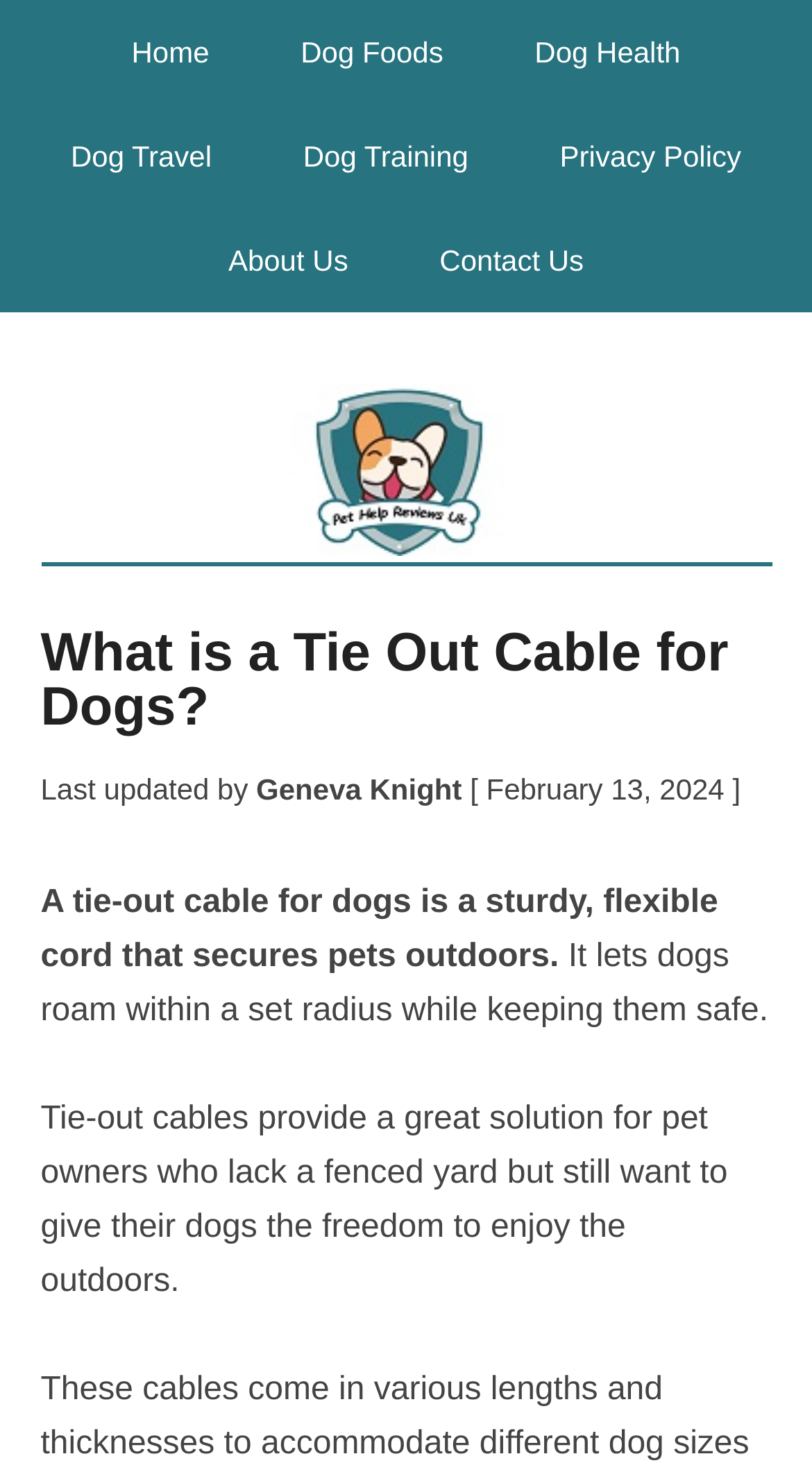What is a tie-out cable for dogs?
Provide a detailed and well-explained answer to the question.

Based on the webpage content, a tie-out cable for dogs is described as a sturdy, flexible cord that secures pets outdoors, allowing them to roam within a set radius while keeping them safe.